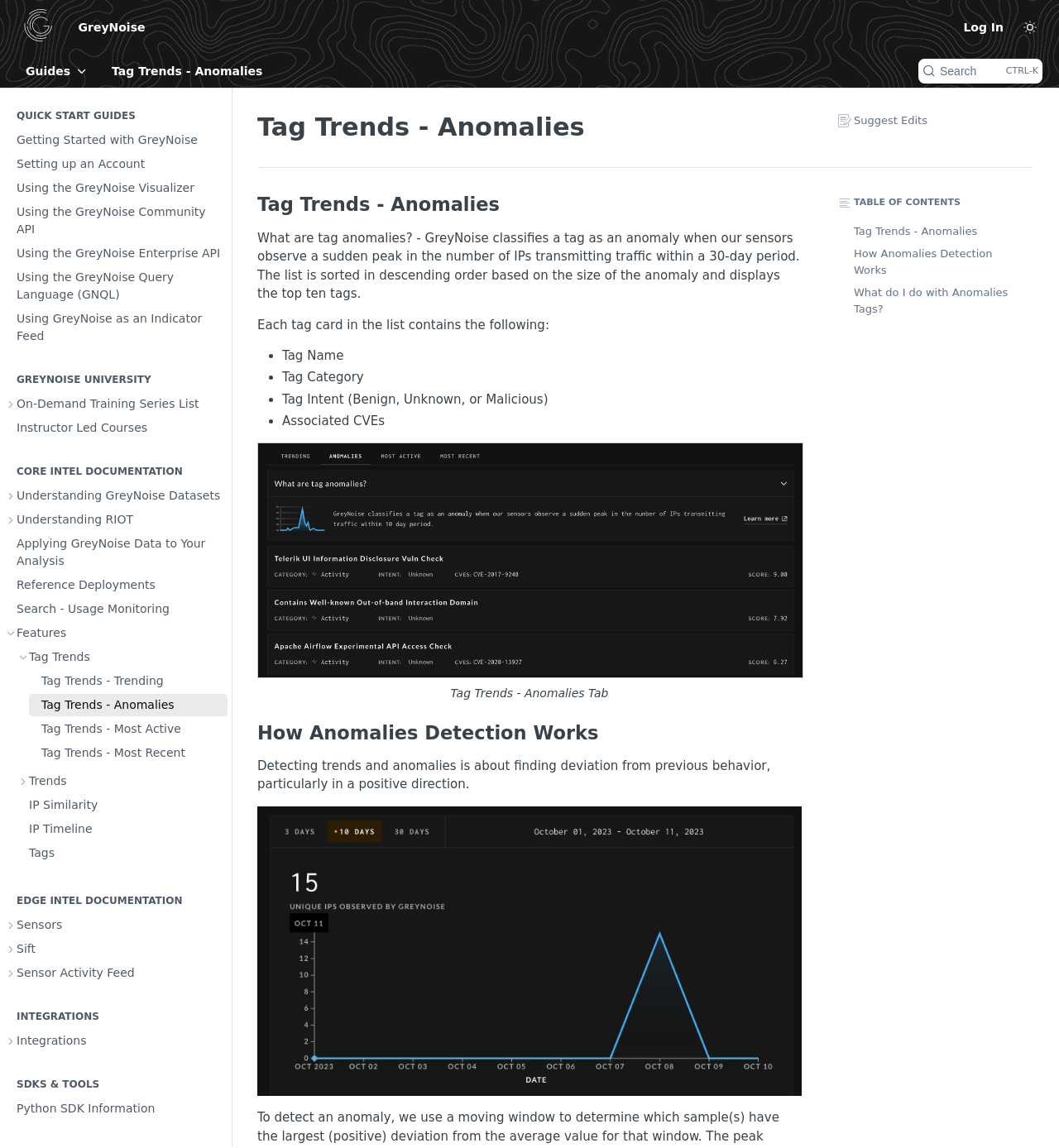What is a tag anomaly?
From the screenshot, provide a brief answer in one word or phrase.

Sudden peak in IP traffic